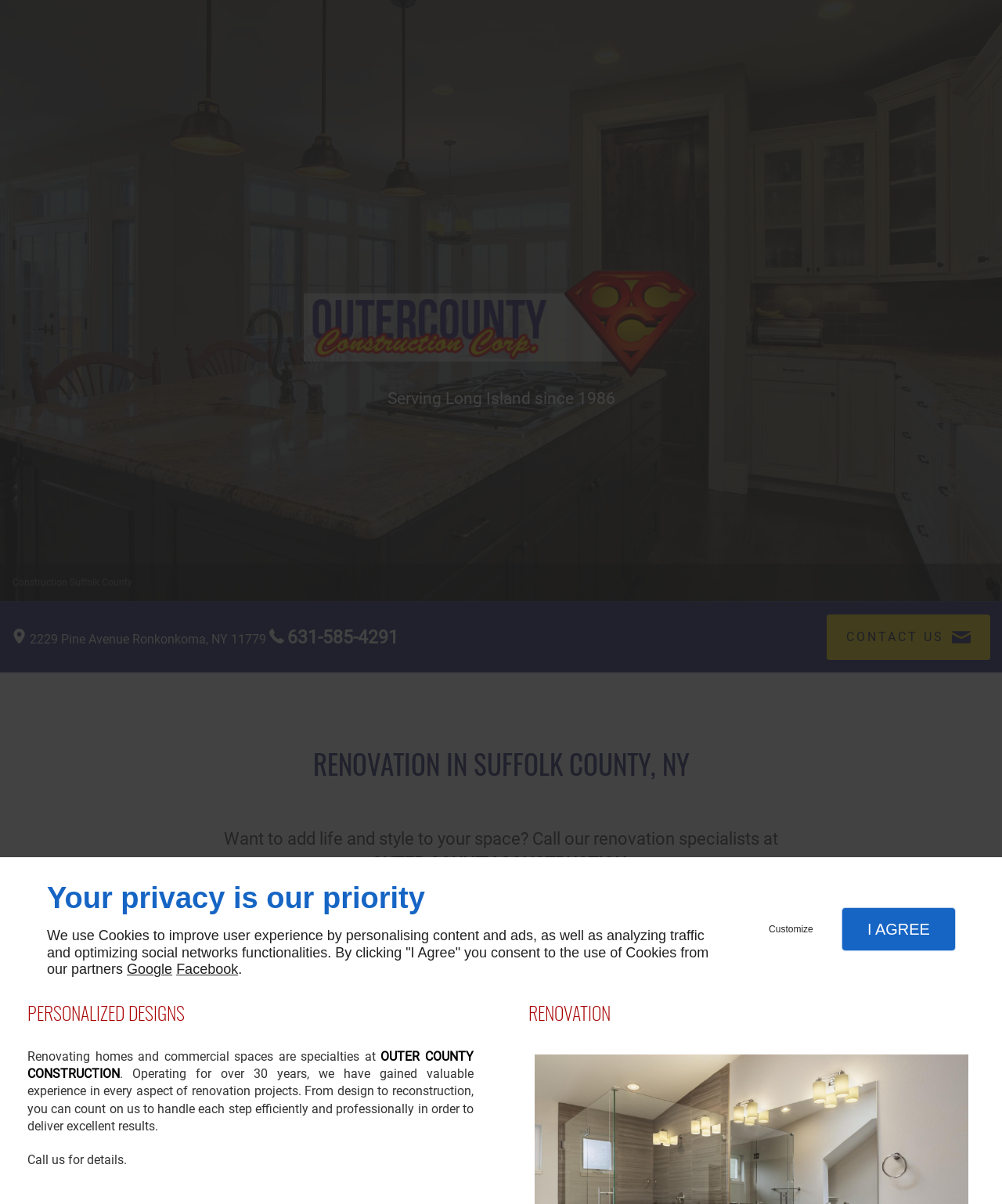Identify the bounding box coordinates necessary to click and complete the given instruction: "Click the ABOUT US link".

[0.323, 0.013, 0.407, 0.096]